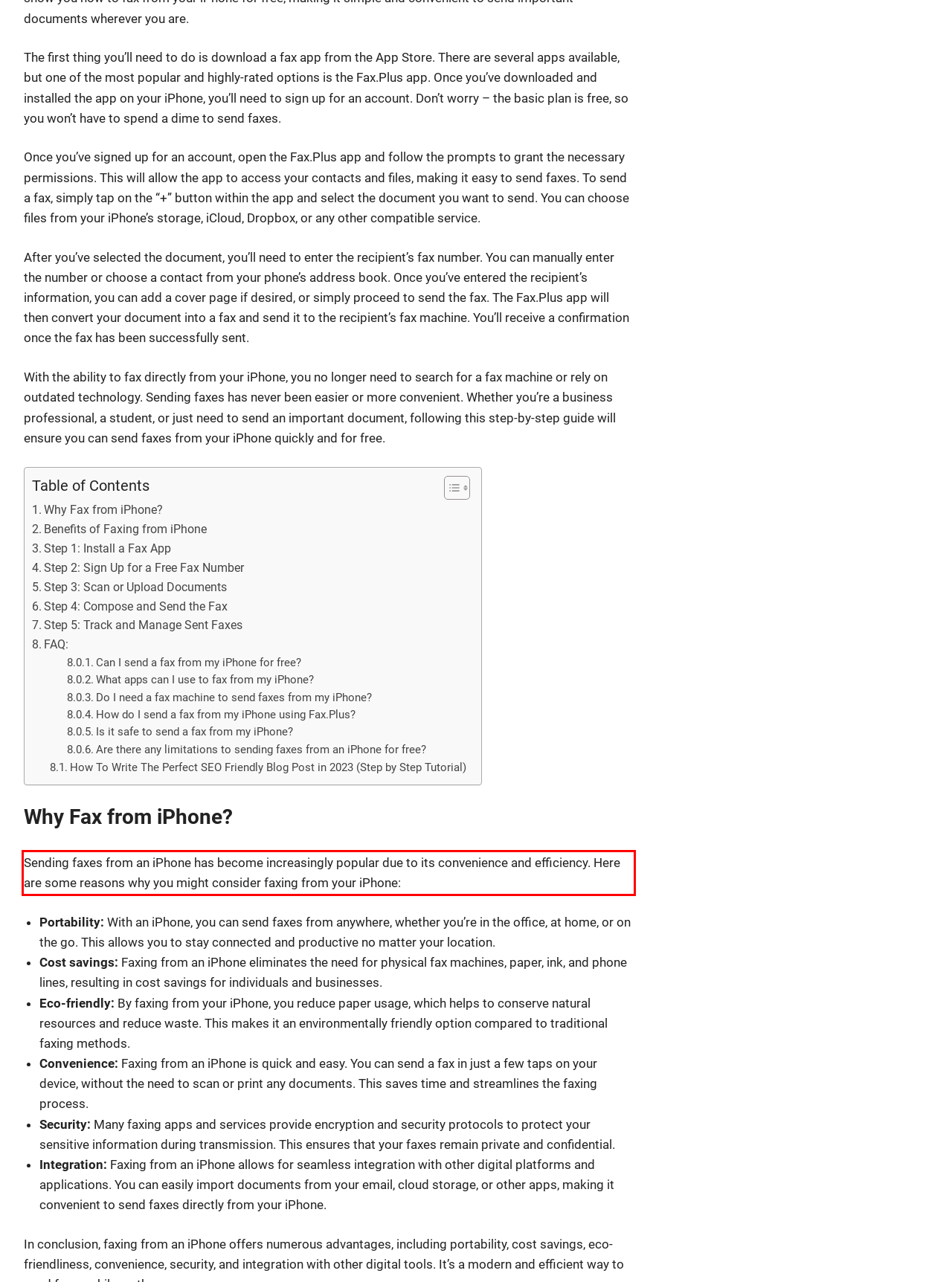Review the webpage screenshot provided, and perform OCR to extract the text from the red bounding box.

Sending faxes from an iPhone has become increasingly popular due to its convenience and efficiency. Here are some reasons why you might consider faxing from your iPhone: